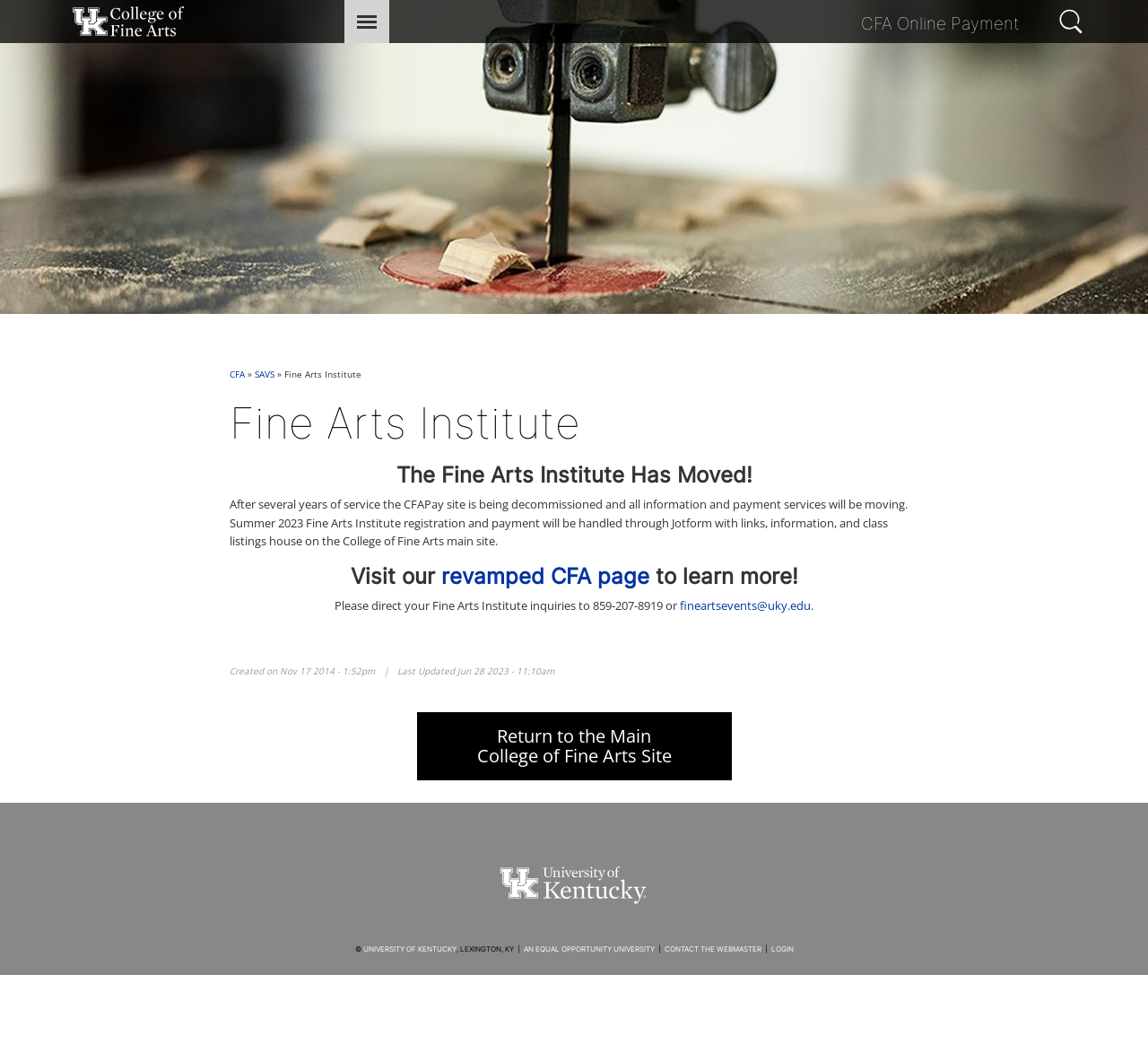Describe all visible elements and their arrangement on the webpage.

The webpage is about the Fine Arts Institute, which is part of the College of Fine Arts. At the top left, there is a link to skip to the main content. Next to it, there is a button with the University of Kentucky logo, and a search button at the top right. Below the search button, there is a link to make an online payment.

The main content area is divided into sections. The first section has a heading that says "You are here" and provides a breadcrumb trail with links to the College of Fine Arts and the Fine Arts Institute. Below this, there is a main heading that announces that the Fine Arts Institute has moved, and provides information about the changes, including a link to a revamped College of Fine Arts page.

The page also provides contact information, including a phone number and an email address, and displays the date the page was created and last updated. At the bottom, there is a button to return to the main College of Fine Arts site, and a link to the University of Kentucky website. The footer of the page displays copyright information, with links to the University of Kentucky, an equal opportunity university statement, a contact the webmaster link, and a login link.